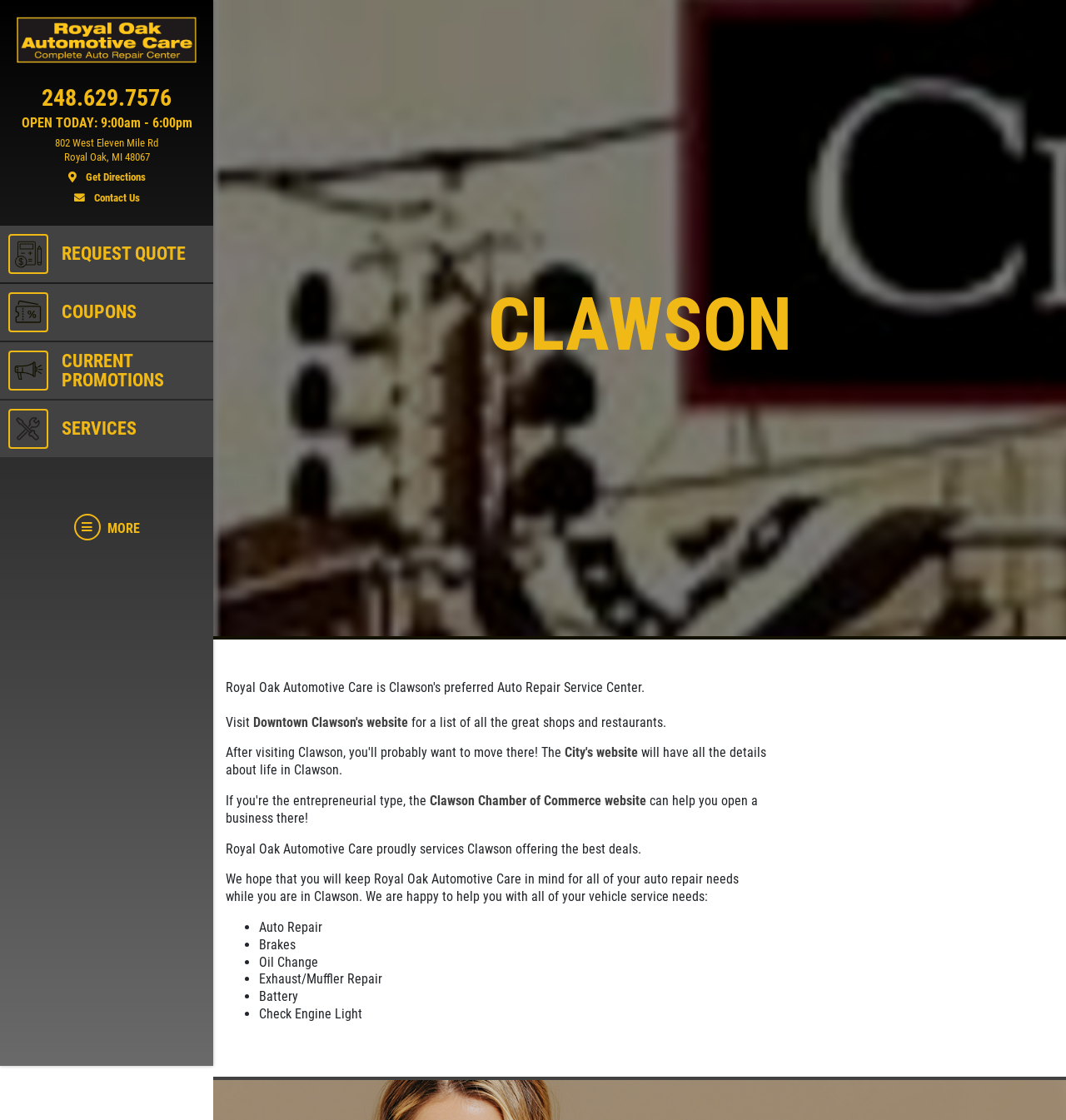What is the purpose of the 'Get Directions' button?
Answer the question in as much detail as possible.

I found the 'Get Directions' button by looking at the top section of the webpage, where the logo, opening hours, phone number, and location are displayed. The button is likely intended to help users get directions to the Royal Oak Automotive Care location.